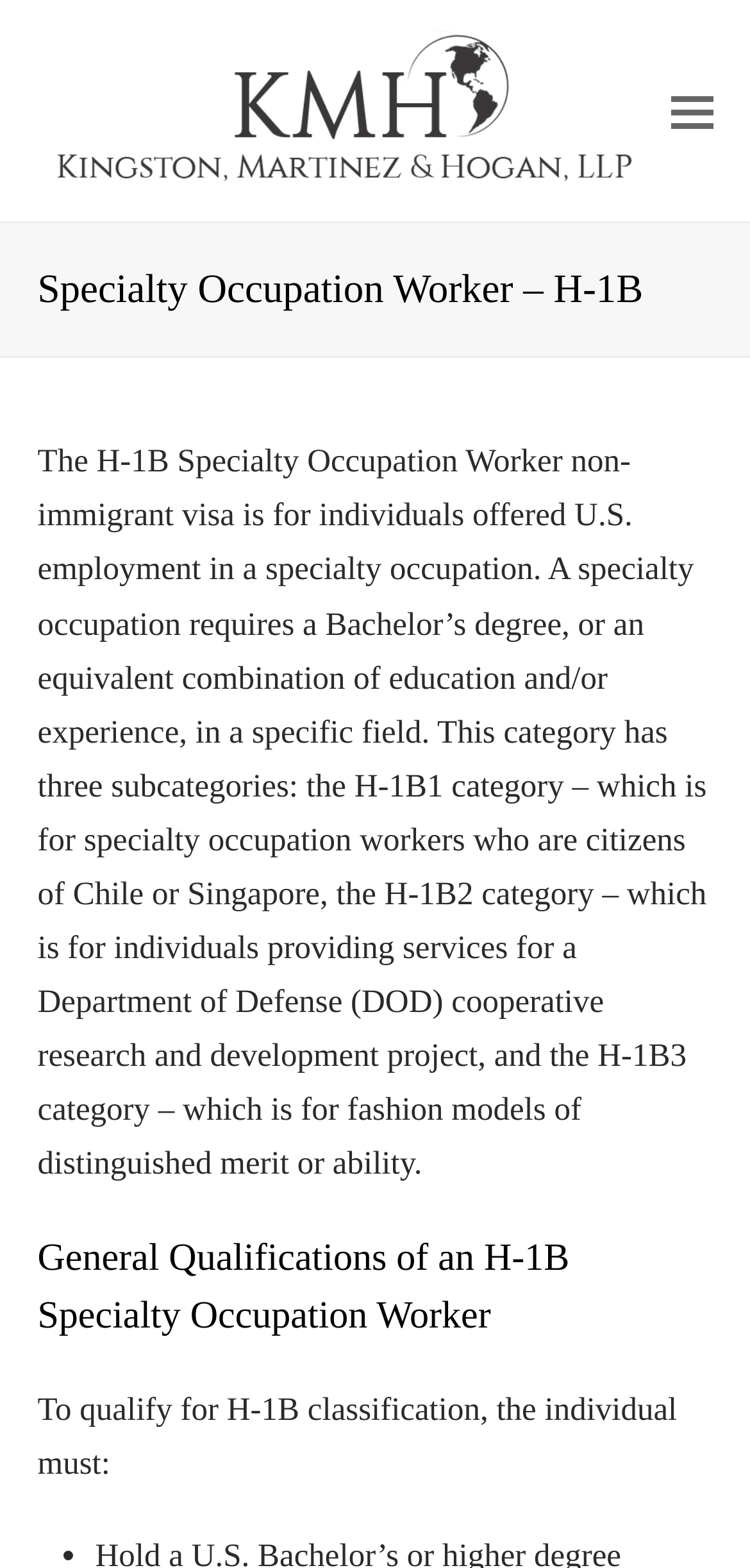What is the purpose of the H-1B2 category? Using the information from the screenshot, answer with a single word or phrase.

Department of Defense project